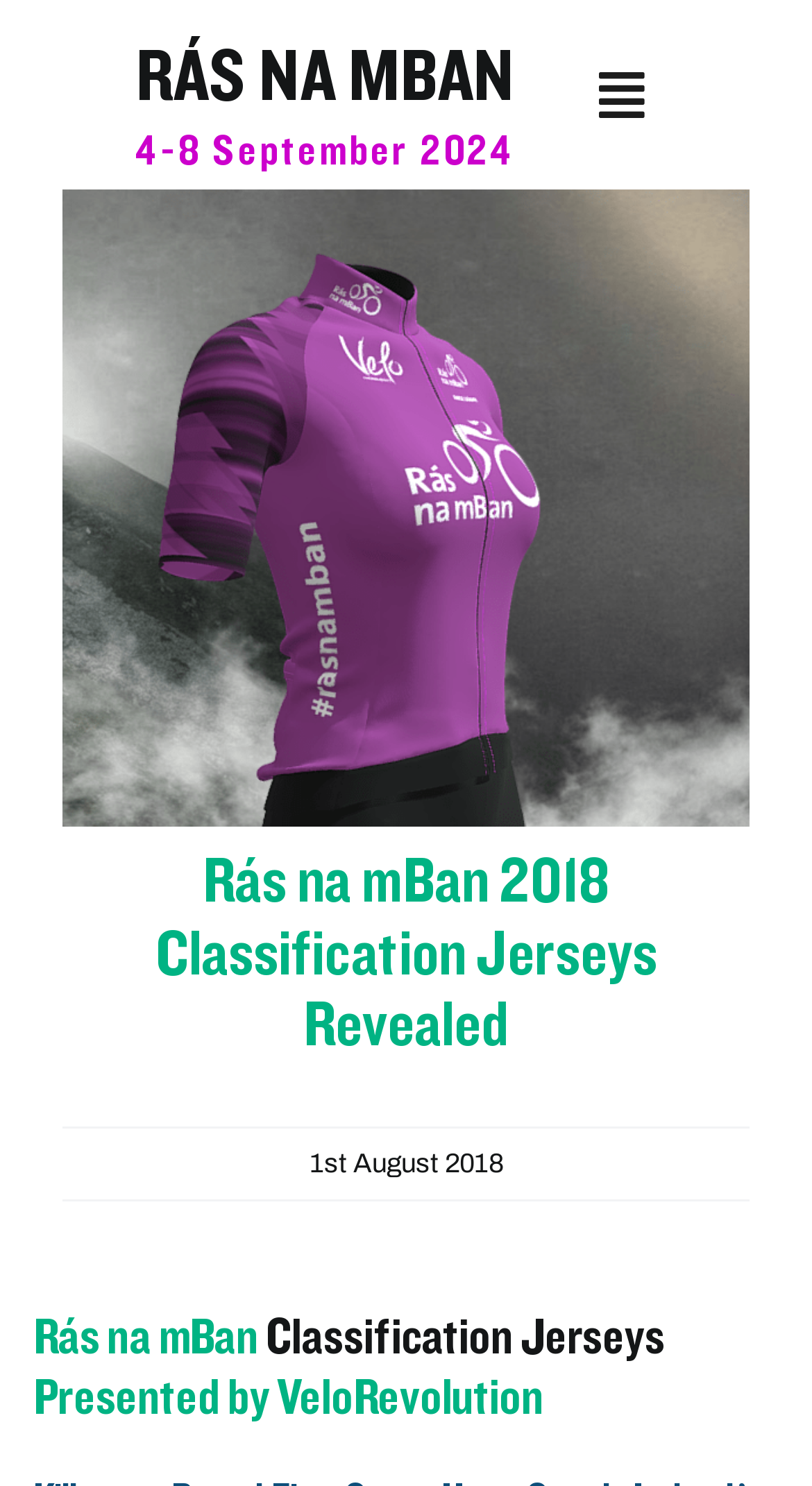Look at the image and answer the question in detail:
What is the name of the link above the main heading?

I found the name of the link by looking at the link element with the content 'RÁS NA MBAN' which is located above the main heading.